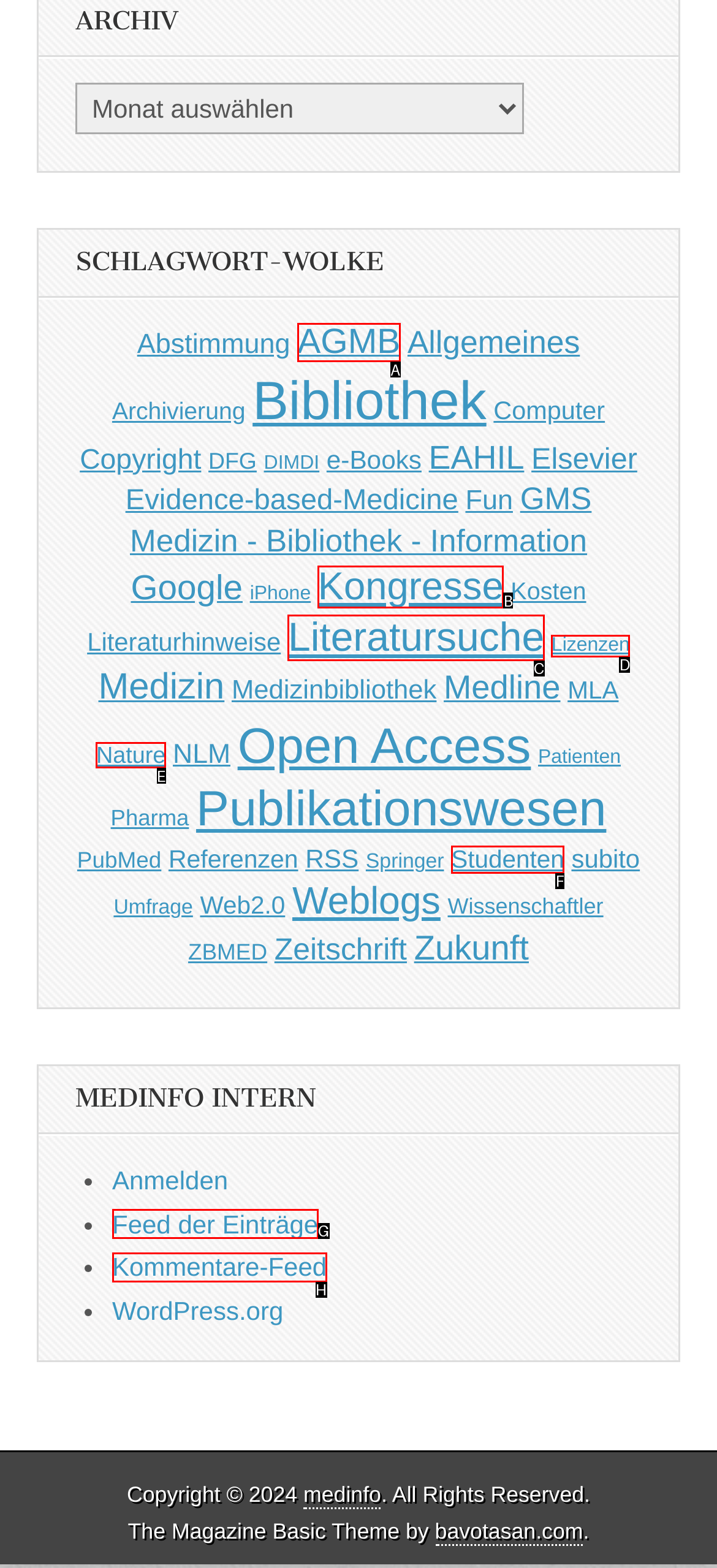Match the description to the correct option: Feed der Einträge
Provide the letter of the matching option directly.

G